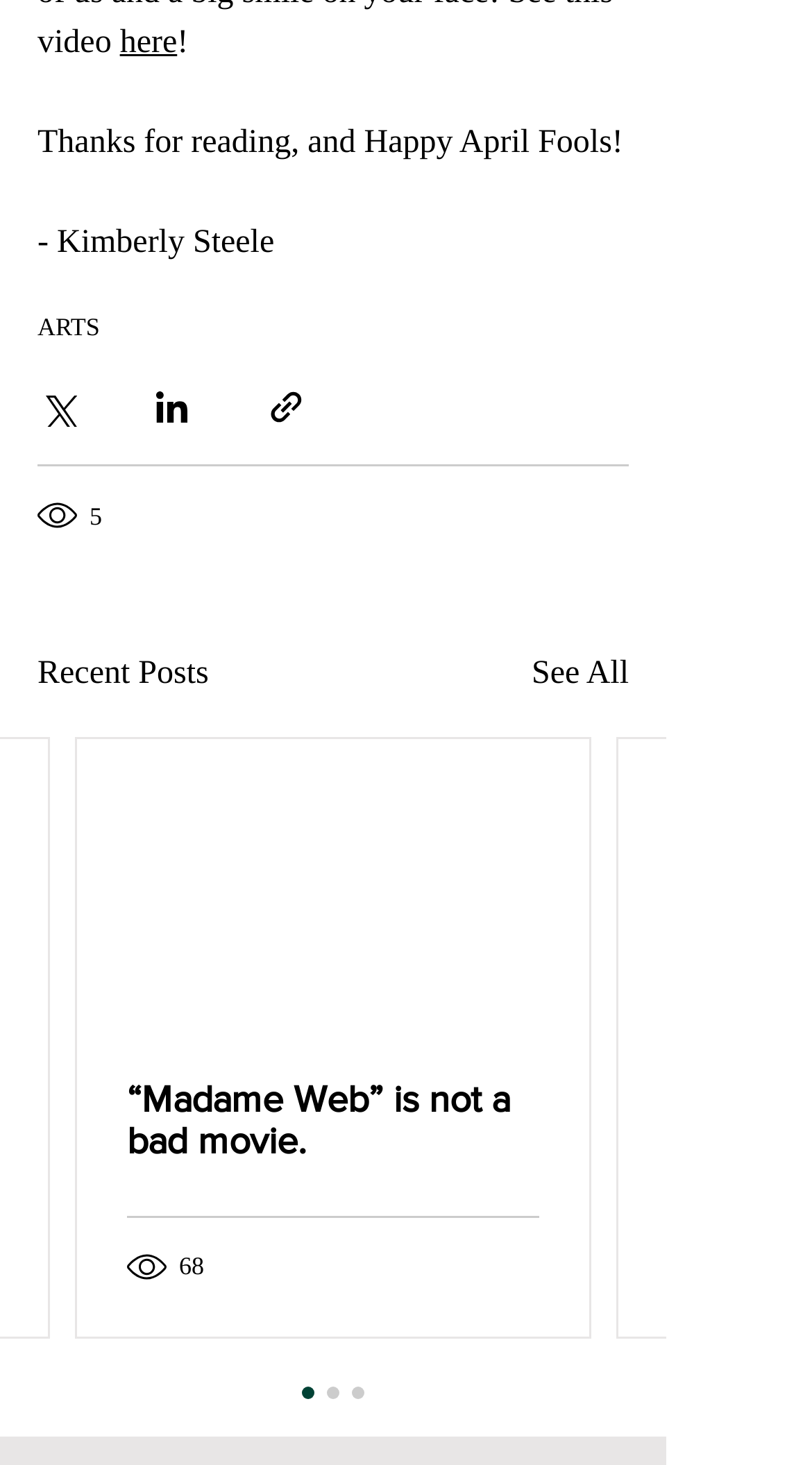Specify the bounding box coordinates of the area to click in order to follow the given instruction: "Click on the 'ARTS' link."

[0.046, 0.214, 0.123, 0.234]